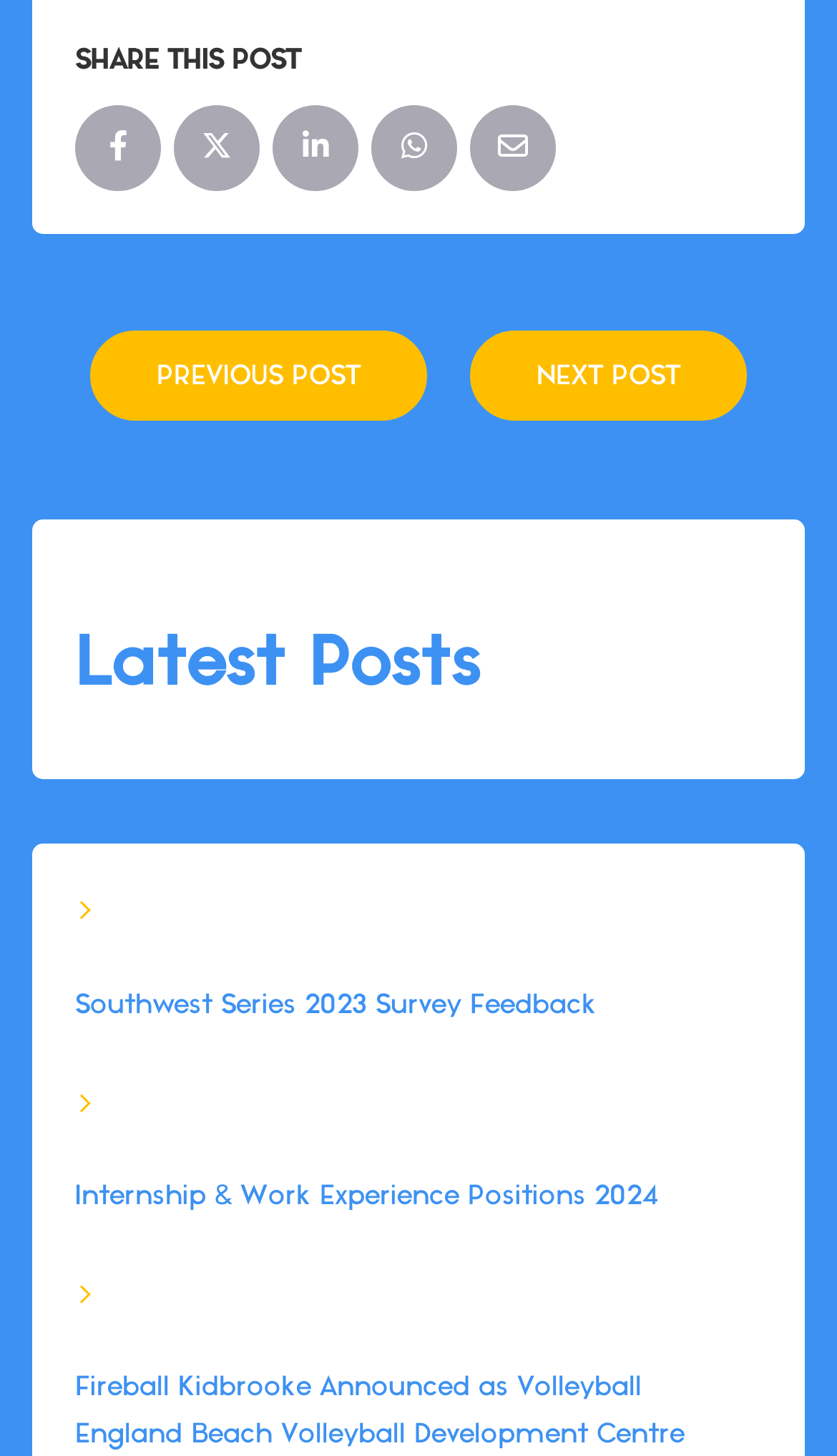What is the purpose of the links at the top?
Use the information from the image to give a detailed answer to the question.

The links at the top, represented by icons, seem to be for sharing the current post on various social media platforms. This is inferred from the 'SHARE THIS POST' text above them.